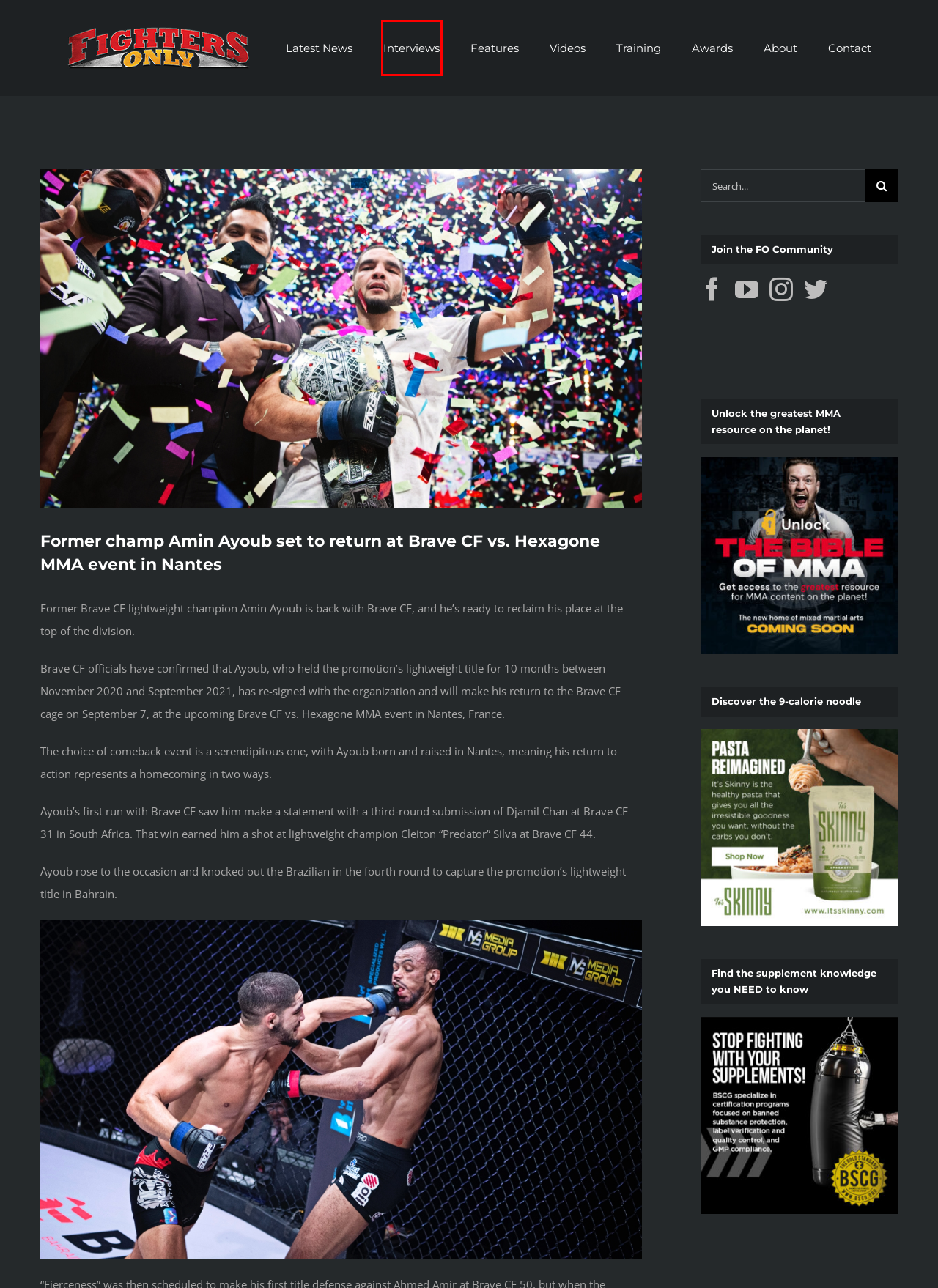Given a screenshot of a webpage with a red rectangle bounding box around a UI element, select the best matching webpage description for the new webpage that appears after clicking the highlighted element. The candidate descriptions are:
A. About Us
B. Fighters Only - Articles About MMA Features
C. Fighters Only - Articles About Coaching
D. Contact Us
E. It's Skinny | The 9-Calorie Noodle
F. Fighters Only - Articles About MMA Fighters
G. Fighters Only – The Home of MMA – Fighters Only
H. Gold Standard In Dietary Supplement Certification | BSCG

F